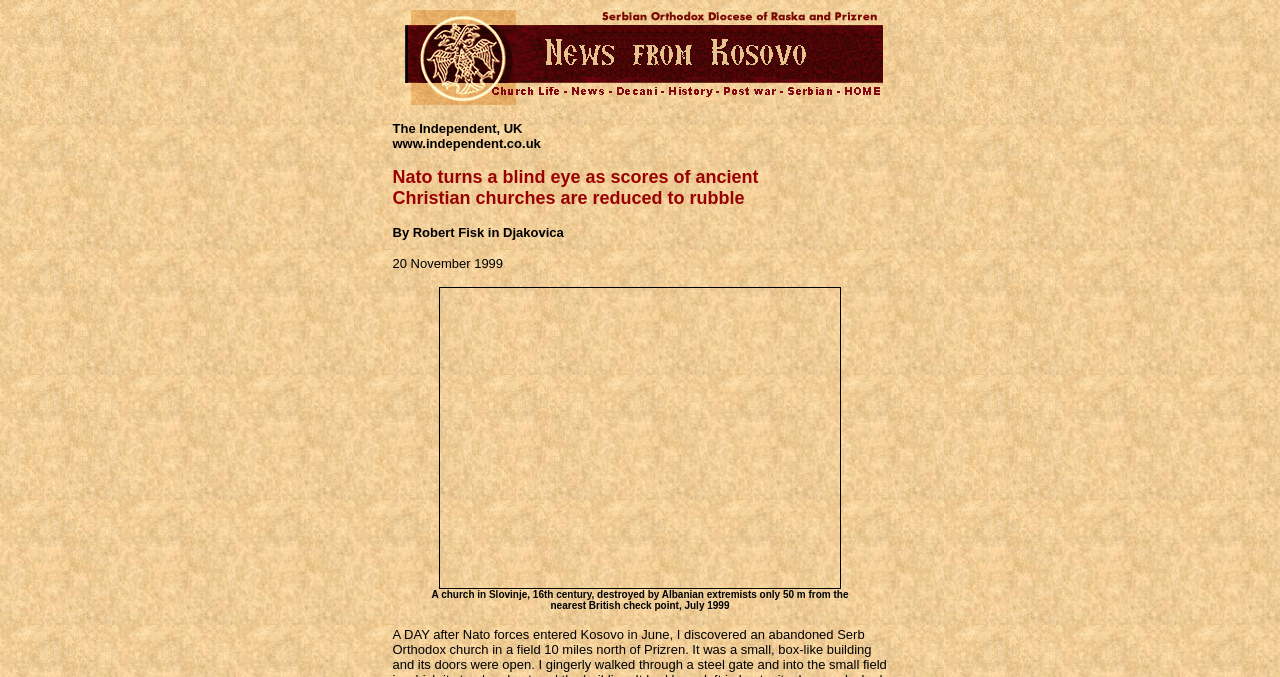Give a comprehensive overview of the webpage, including key elements.

The webpage appears to be a news article from The Independent, a UK-based publication. At the top of the page, there is a logo image, accompanied by the publication's name "The Independent, UK" and its website URL "www.independent.co.uk". 

Below the logo, there is a headline that spans across the top half of the page, which reads "Nato turns a blind eye as scores of ancient Christian churches are reduced to rubble". The author of the article, Robert Fisk, is credited below the headline, along with the location "in Djakovica" and the date "20 November 1999".

Further down the page, there is a large image that takes up most of the bottom half of the page, depicting a destroyed Serb Orthodox church in Kosovo. Below the image, there is a caption that describes the scene, stating that the church in Slovinje, which dates back to the 16th century, was destroyed by Albanian extremists in July 1999, and that it was located only 50 meters from the nearest British checkpoint.